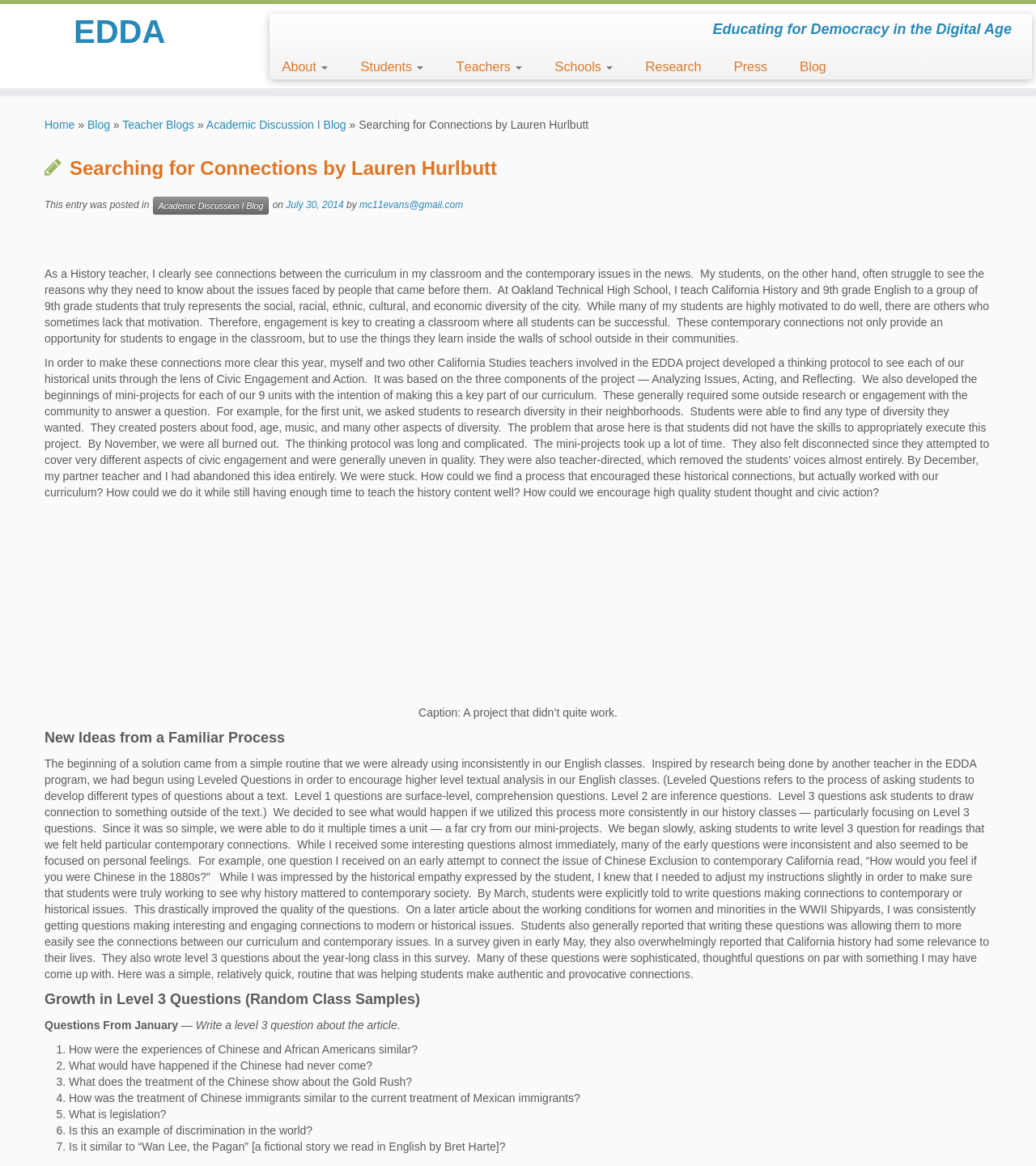Select the bounding box coordinates of the element I need to click to carry out the following instruction: "View the image 'LB_Class_Photo_1'".

[0.412, 0.439, 0.588, 0.595]